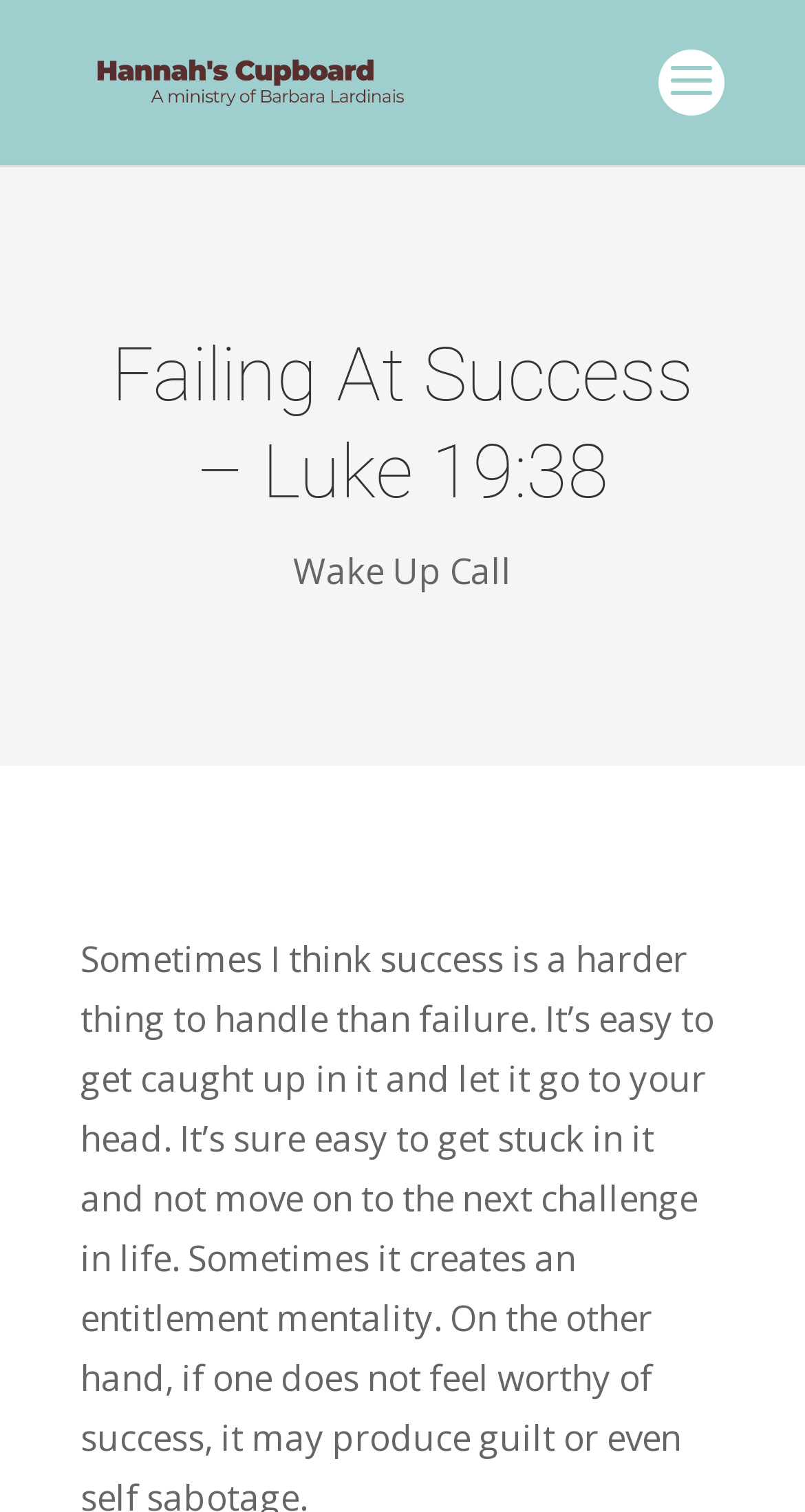Given the element description: "alt="Hannah's Cupboard"", predict the bounding box coordinates of this UI element. The coordinates must be four float numbers between 0 and 1, given as [left, top, right, bottom].

[0.11, 0.039, 0.51, 0.066]